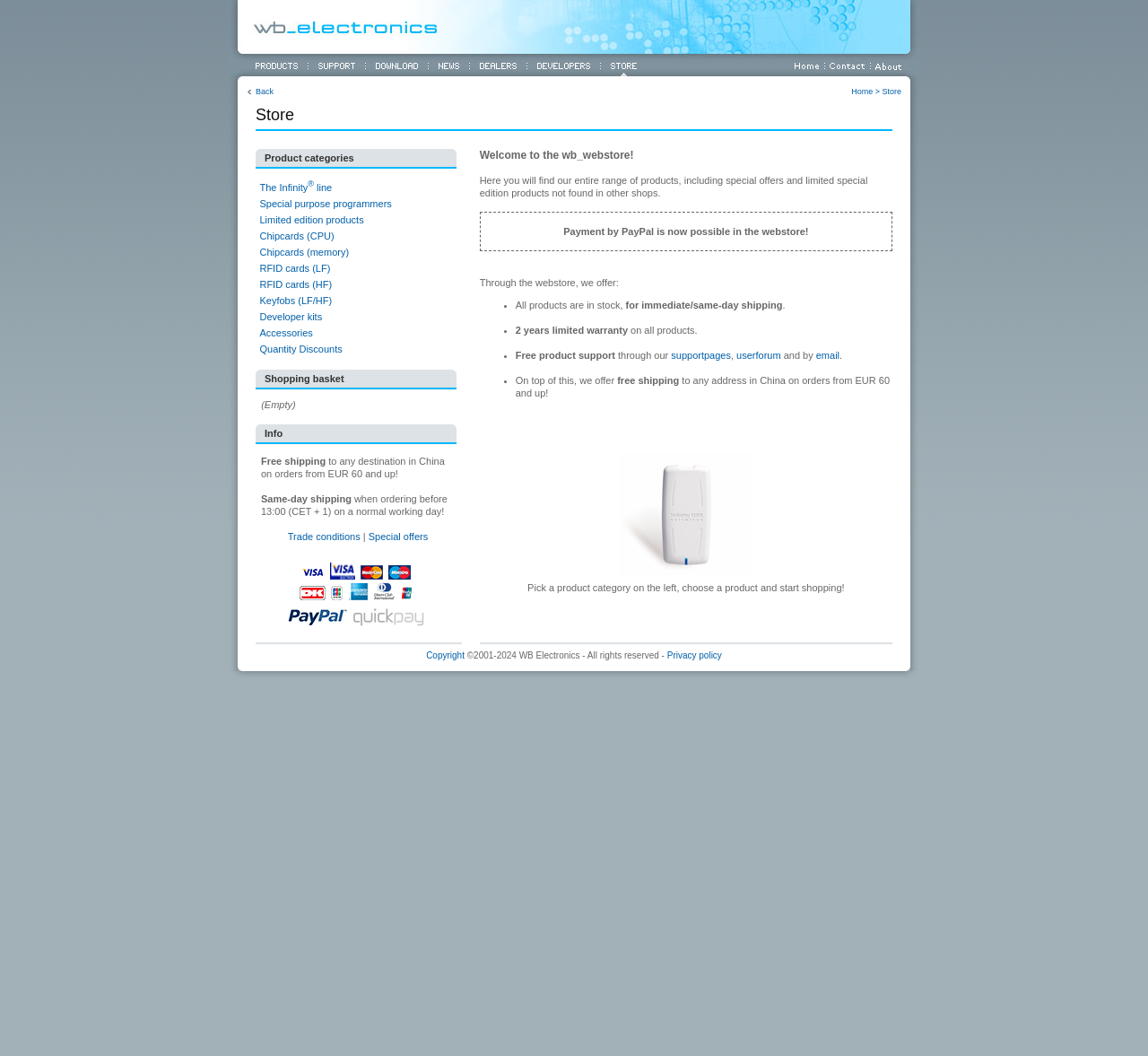Using the information in the image, give a detailed answer to the following question: What is the name of the company?

The name of the company can be found in the top-left corner of the webpage, where it says 'WB Electronics' in a logo format.